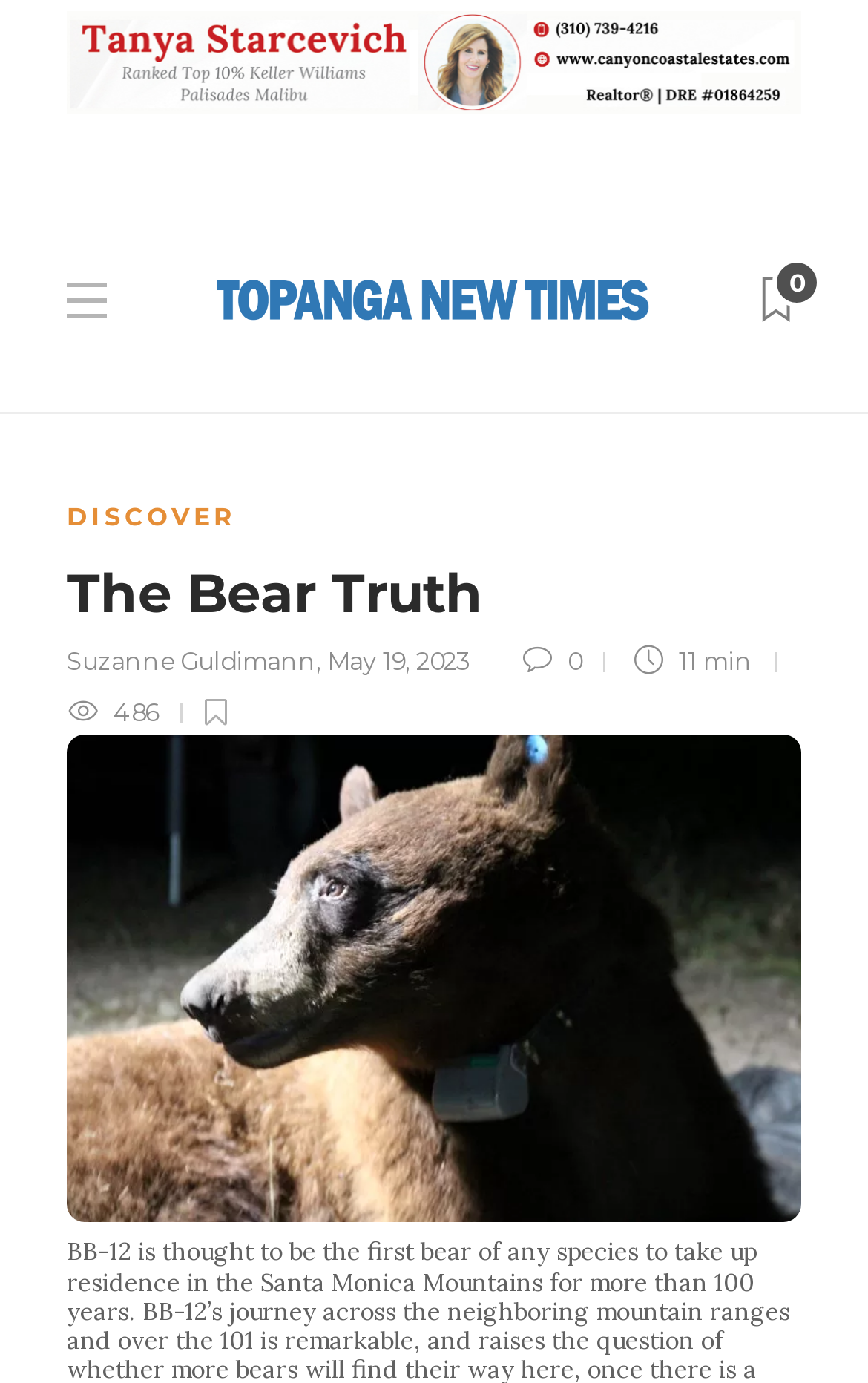What is the date of the article?
Using the information from the image, provide a comprehensive answer to the question.

I obtained the answer by looking at the link element with the text 'May 19, 2023', which is likely to be the date of the article.